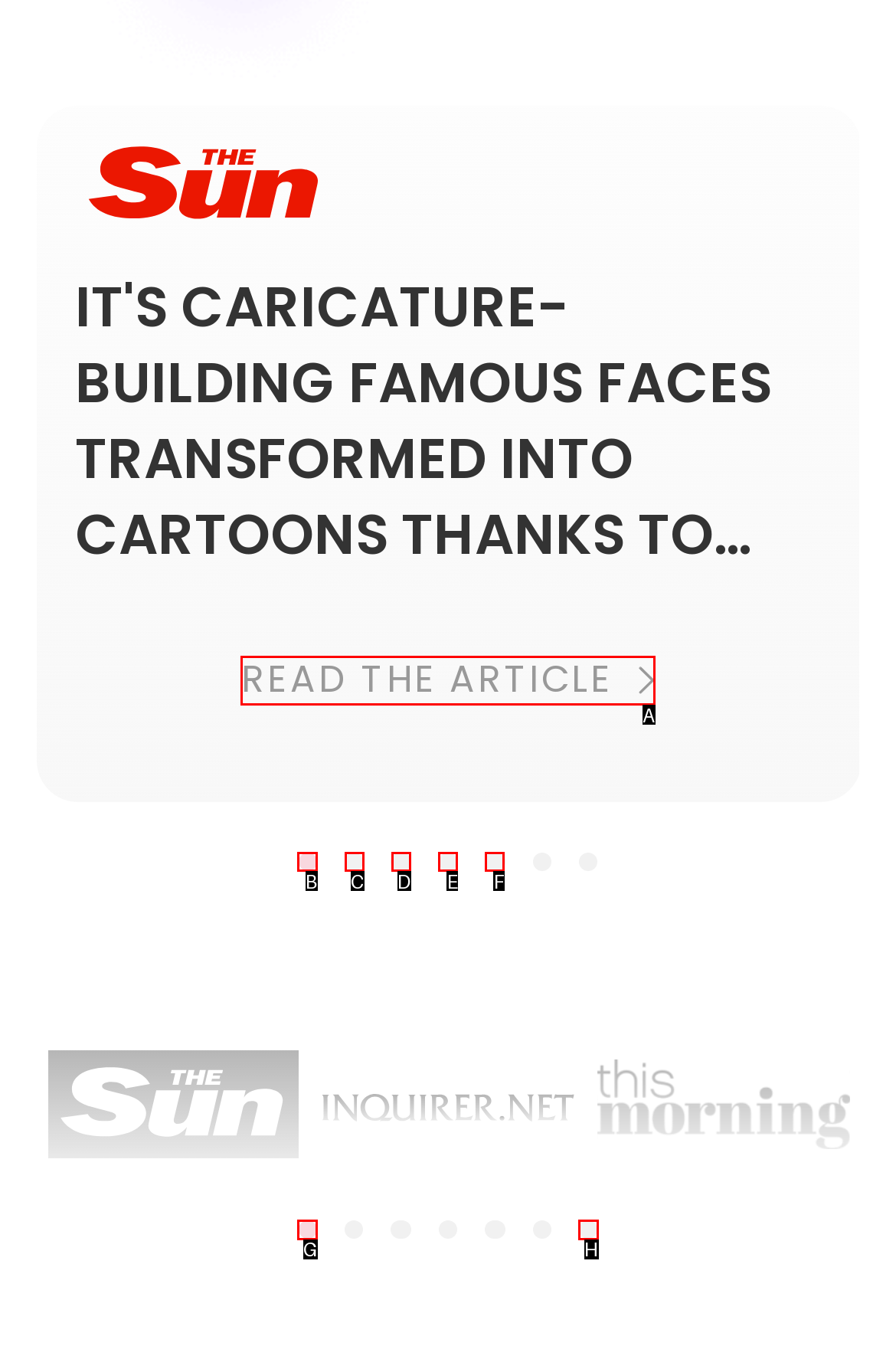Choose the letter that corresponds to the correct button to accomplish the task: Read the article
Reply with the letter of the correct selection only.

A